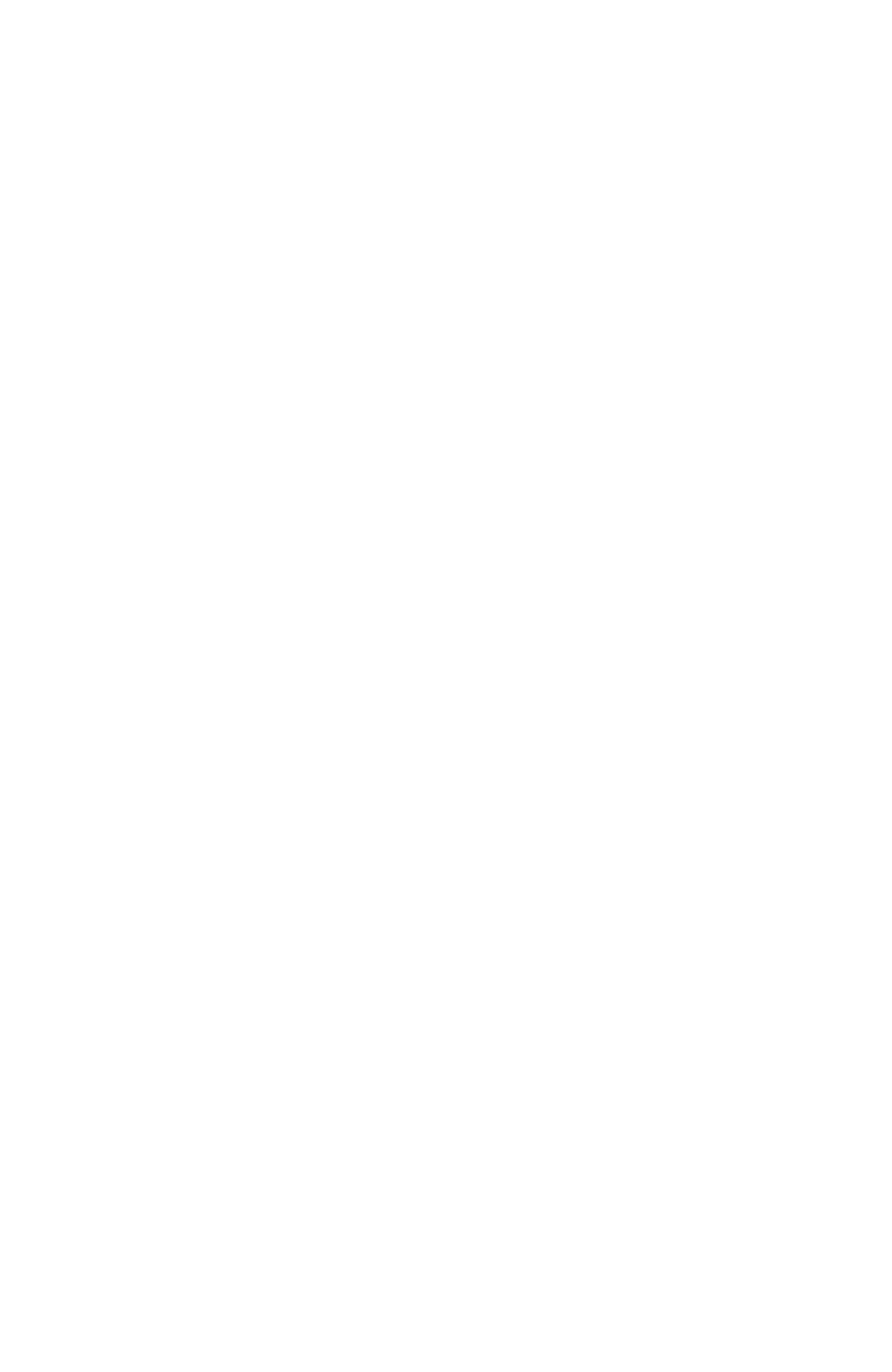What technology is used in medical training?
Answer the question with a single word or phrase by looking at the picture.

AR & VR